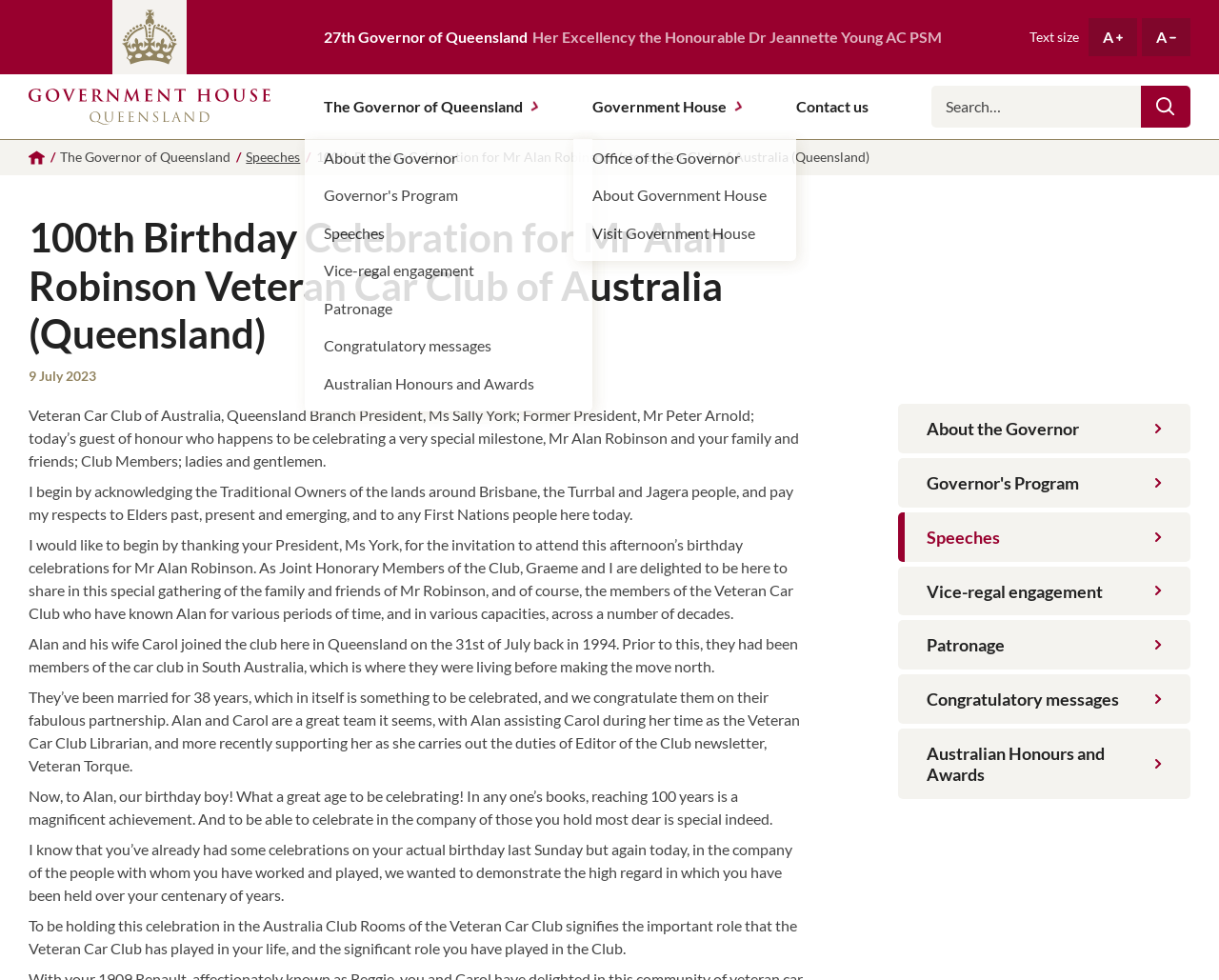Explain the features and main sections of the webpage comprehensively.

This webpage is about the 100th birthday celebration of Mr. Alan Robinson, a member of the Veteran Car Club of Australia (Queensland), hosted by the Government House Queensland. At the top of the page, there is a heading with the title of the event, followed by a time element indicating the date of the celebration, July 9, 2023.

Below the heading, there is a section with a speech by the Governor of Queensland, Her Excellency the Honourable Dr. Jeannette Young AC PSM. The speech acknowledges the Traditional Owners of the lands around Brisbane and pays respects to Elders past, present, and emerging. It then goes on to thank the President of the Veteran Car Club, Ms. Sally York, for the invitation to attend the birthday celebration. The speech also mentions Mr. Alan Robinson's membership in the club, his marriage to Carol, and his achievements.

On the left side of the page, there is a navigation menu with links to various sections of the Government House Queensland website, including "About the Governor," "Governor's Program," "Speeches," and more. There is also a search box at the top right corner of the page.

At the top of the page, there are two buttons to adjust the text size, labeled "A" and "A". Below the navigation menu, there is a link to the "Government House Queensland" website and a button labeled "The Governor of Queensland." Further down, there are links to "About the Governor," "Governor's Program," and other related pages.

The overall layout of the page is organized, with clear headings and concise text. The speech by the Governor is the main content of the page, and it is divided into paragraphs for easy reading.